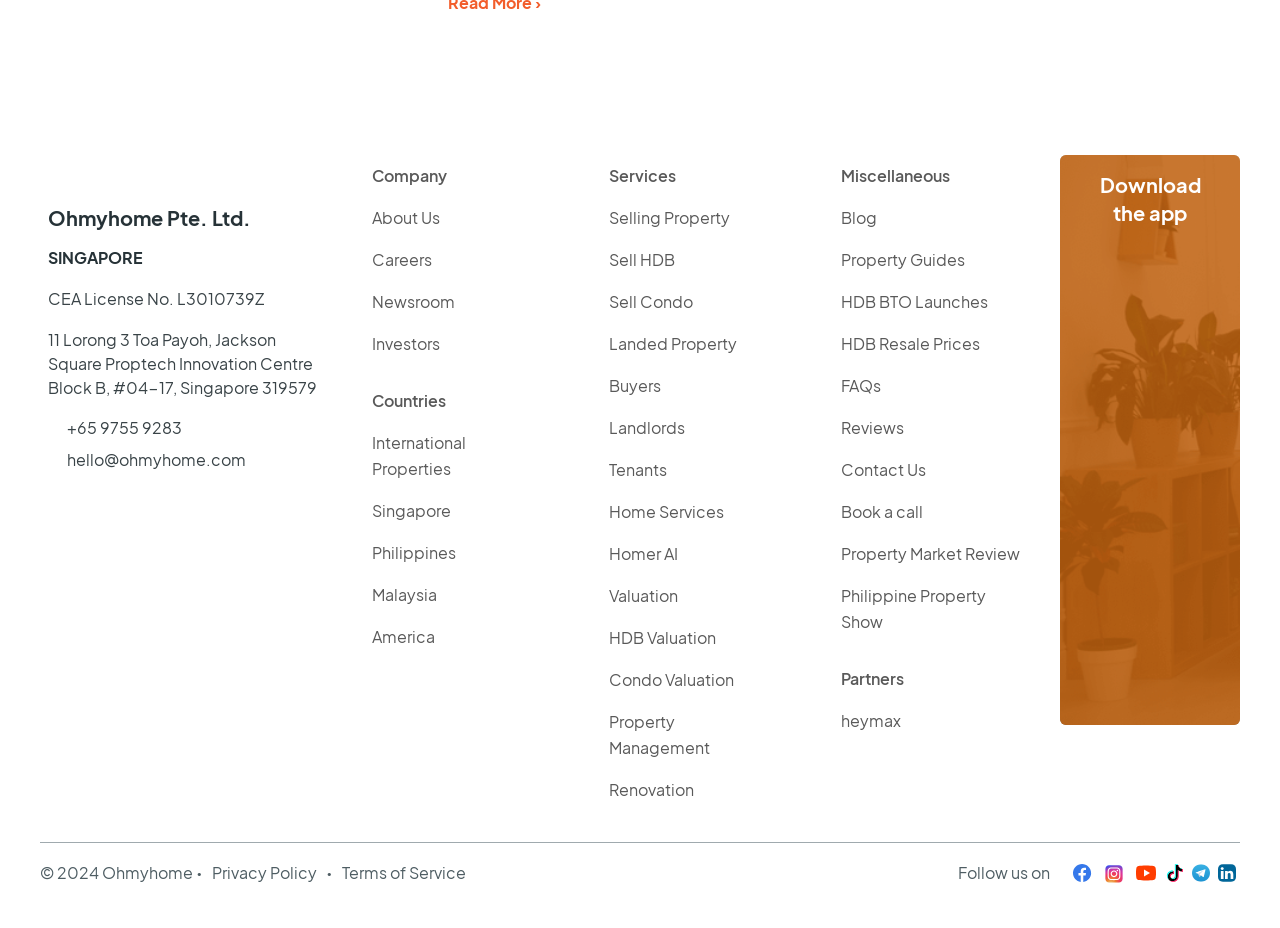Please mark the clickable region by giving the bounding box coordinates needed to complete this instruction: "Visit the 'About Us' page".

[0.272, 0.212, 0.445, 0.257]